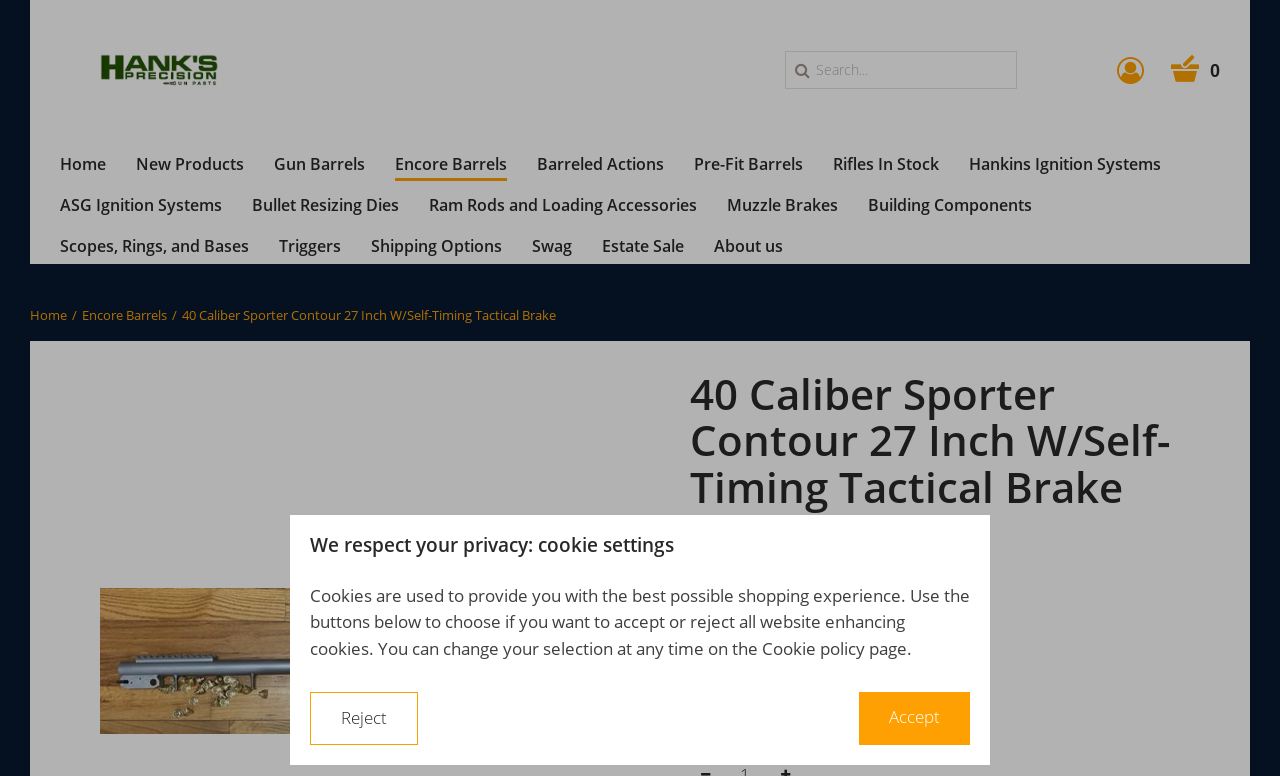Look at the image and answer the question in detail:
What is the shipping time for the product?

I found the answer by looking at the text element that says 'Shipping time: 3-5 day(s)' which is located below the product price and above the 'Not in stock' text.